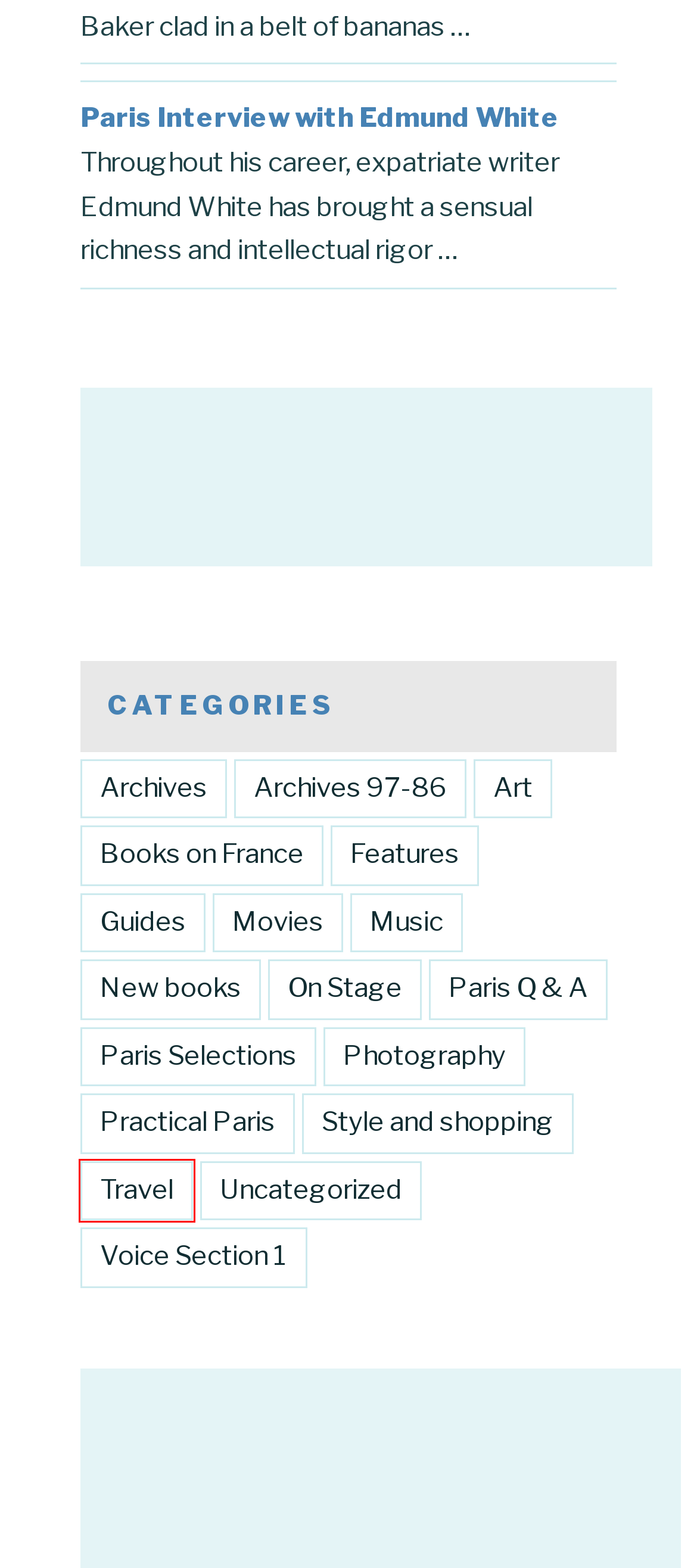Given a screenshot of a webpage with a red bounding box, please pick the webpage description that best fits the new webpage after clicking the element inside the bounding box. Here are the candidates:
A. Books on France – ParisVoice
B. Uncategorized – ParisVoice
C. Features – ParisVoice
D. Archives – ParisVoice
E. Paris Selections – ParisVoice
F. Voice Section 1 – ParisVoice
G. Archives 97-86 – ParisVoice
H. Travel – ParisVoice

H